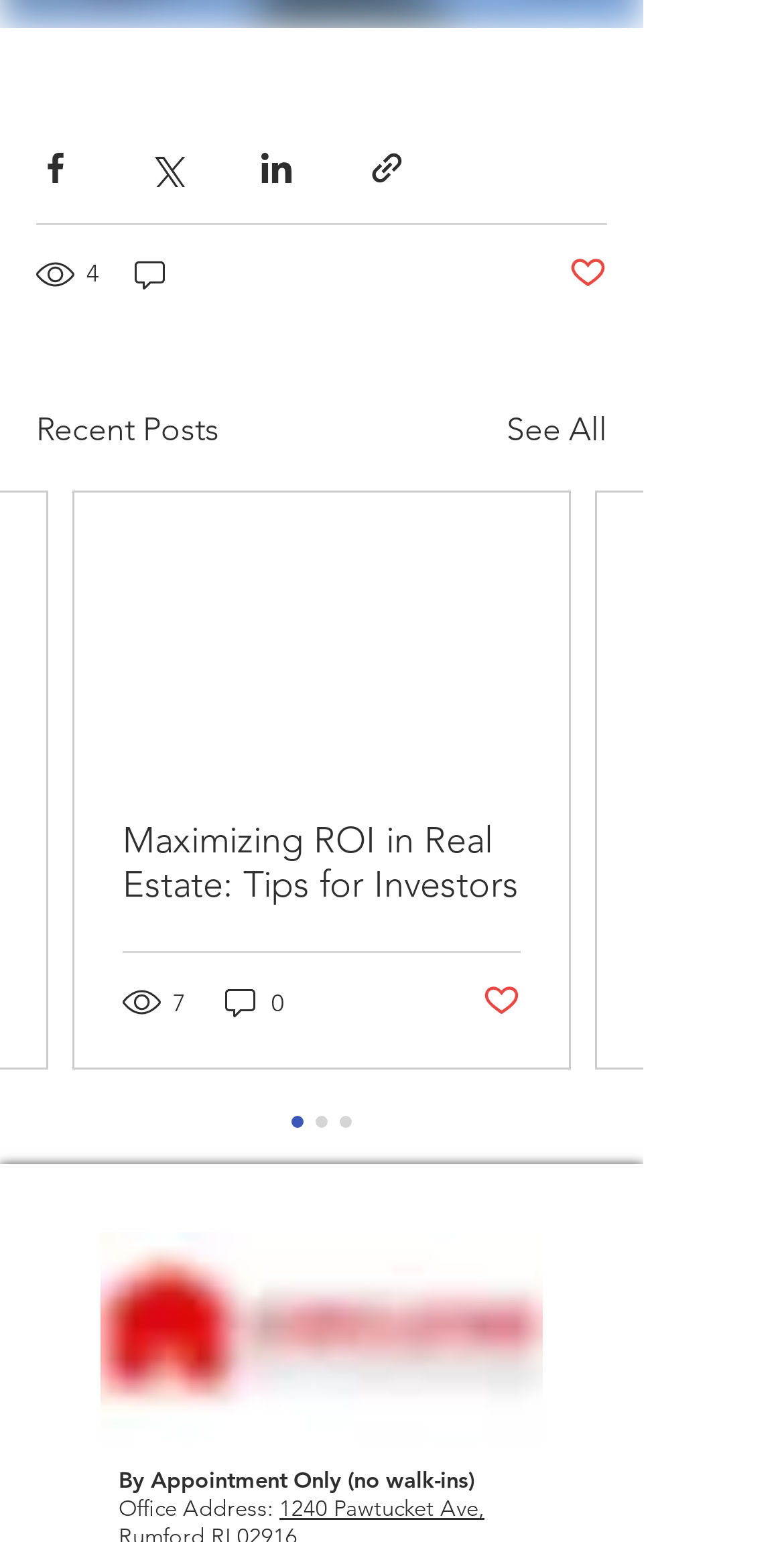How many comments does the first post have?
Kindly answer the question with as much detail as you can.

The first post has 0 comments, which is indicated by the text '0 comments' below the post. This text is accompanied by an image.